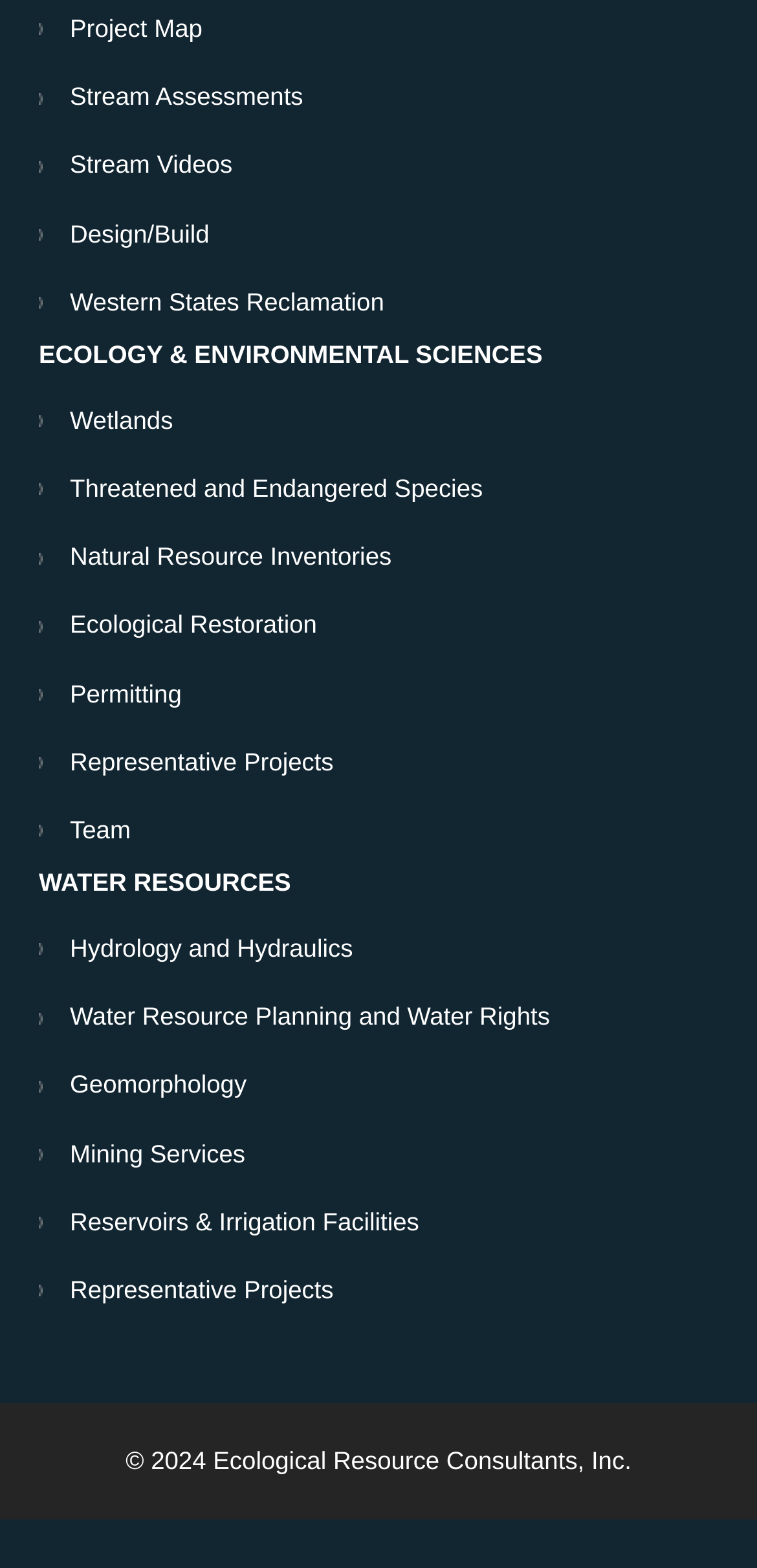Could you locate the bounding box coordinates for the section that should be clicked to accomplish this task: "Visit the Team page".

[0.051, 0.508, 0.214, 0.552]